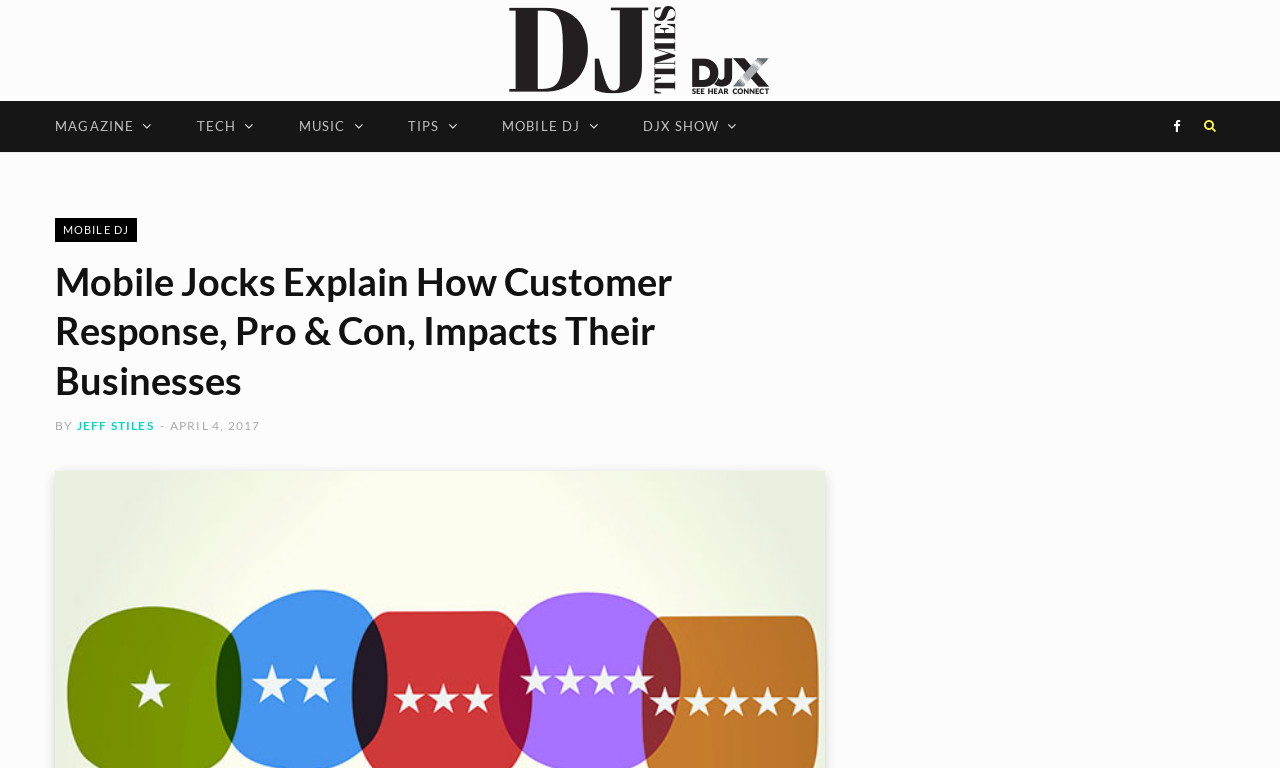Given the webpage screenshot, identify the bounding box of the UI element that matches this description: "Policy".

None